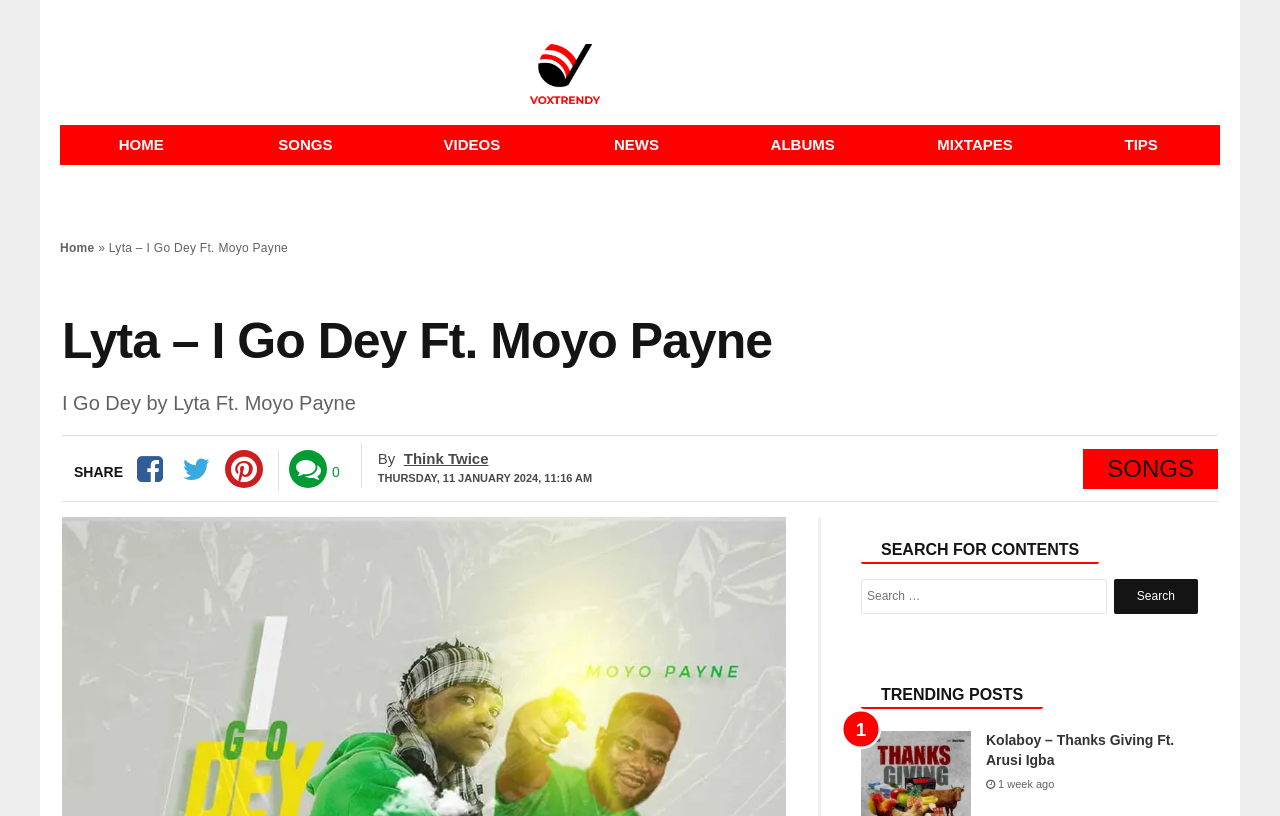Give an in-depth explanation of the webpage layout and content.

The webpage is about a music blog featuring a new single by Nigerian singer Lyta, titled "I Go Dey", featuring Moyo Payne. At the top left corner, there is a link to "voxtrendy" accompanied by an image. Below this, there is a navigation menu with links to "HOME", "SONGS", "VIDEOS", "NEWS", "ALBUMS", "MIXTAPES", and "TIPS".

The main content area is divided into two sections. On the left, there is a header section with the title "Lyta – I Go Dey Ft. Moyo Payne" in large font, followed by a subheading "I Go Dey by Lyta Ft. Moyo Payne". Below this, there are social media sharing links and a "SHARE" button. The author's name, "Think Twice", is mentioned, along with the publication date and time, "THURSDAY, 11 JANUARY 2024, 11:16 AM".

On the right side, there is a search bar with a placeholder text "SEARCH FOR CONTENTS" and a "Search" button. Below this, there is a section titled "TRENDING POSTS" featuring a list of trending music posts, including "Kolaboy – Thanks Giving Ft. Arusi Igba" with a link to the post and a timestamp "1 week ago".